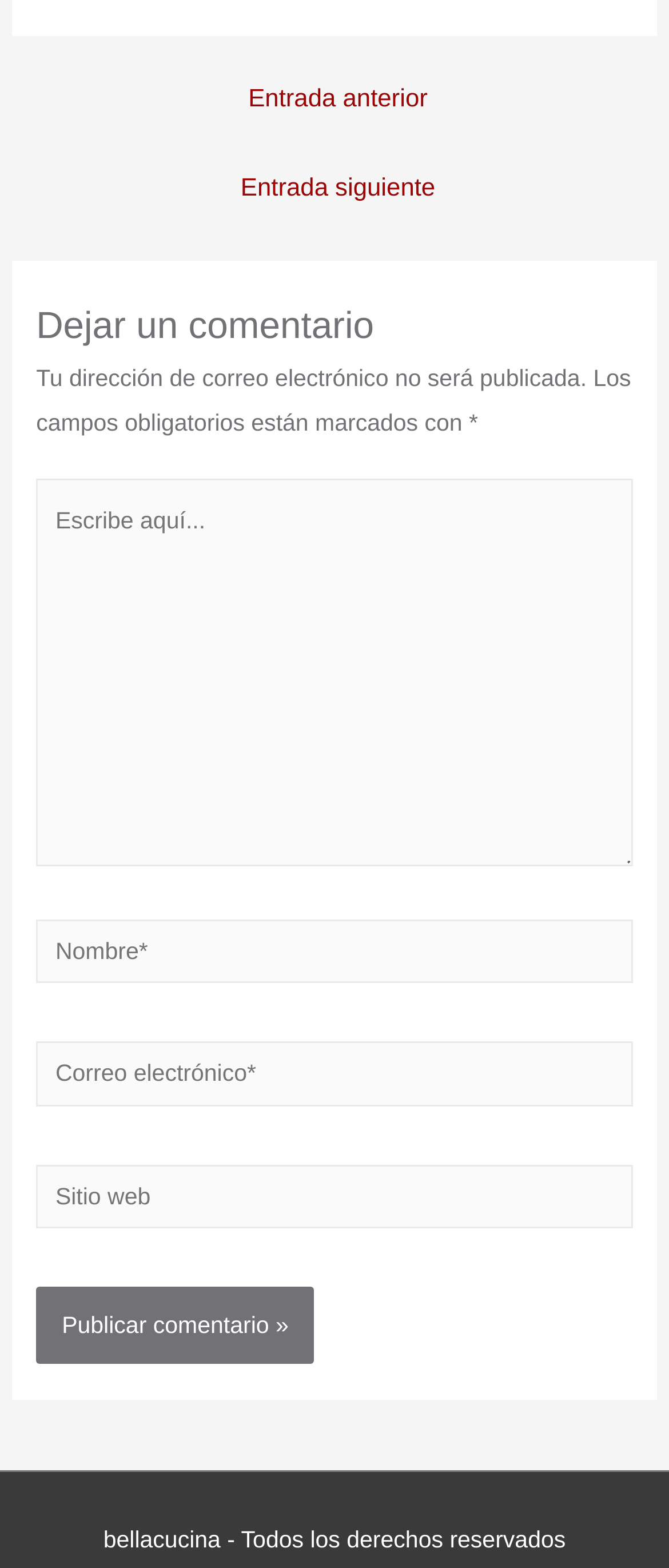What is the purpose of the webpage?
Use the image to give a comprehensive and detailed response to the question.

The webpage appears to be a comment section where users can leave their thoughts or opinions. The presence of a heading 'Dejar un comentario' and input fields for name, email, and website suggests that the webpage is designed for users to interact with the content by leaving a comment.